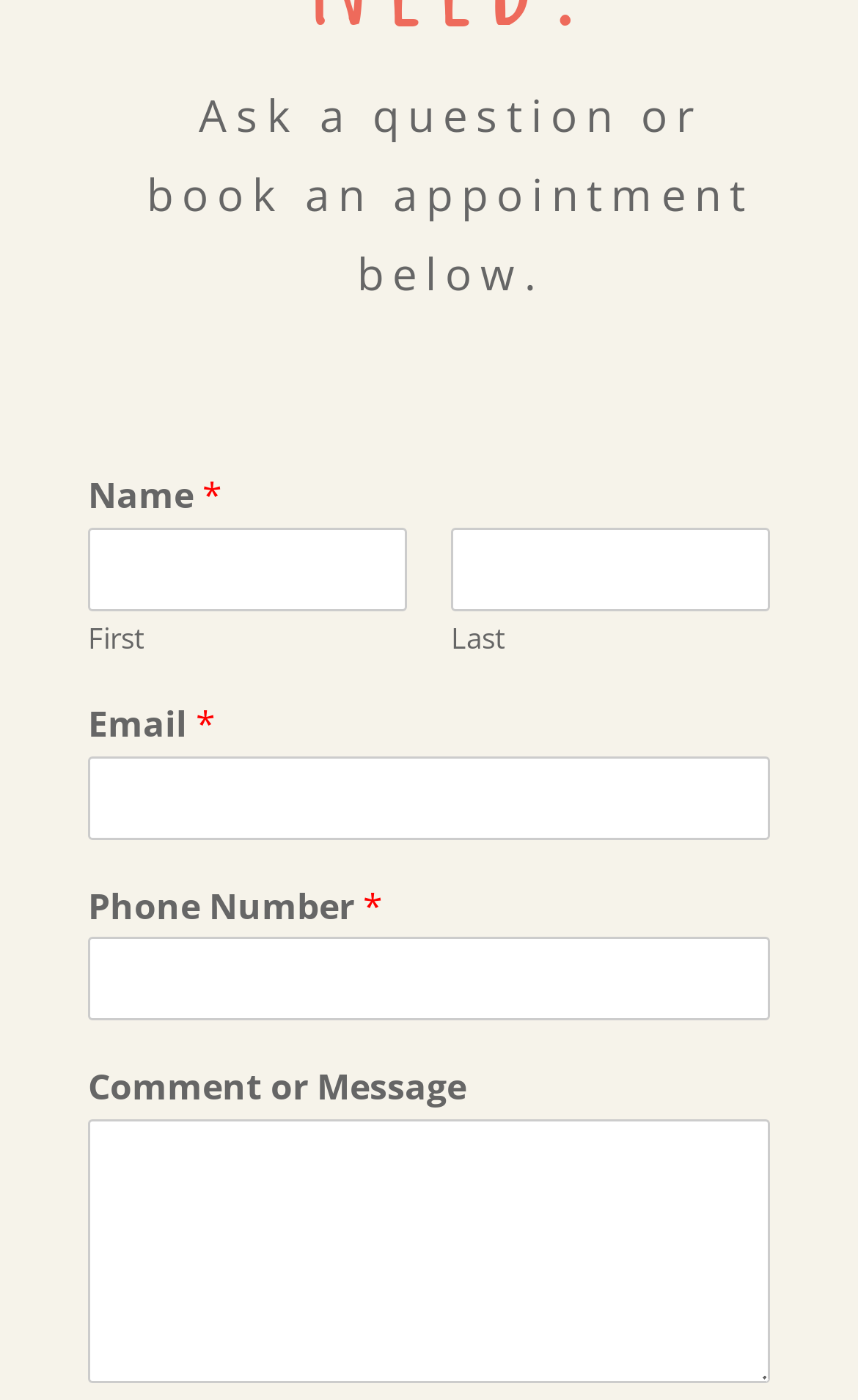Look at the image and write a detailed answer to the question: 
What is the overall purpose of the form on this webpage?

The form on this webpage appears to be a contact form, with fields for name, email, phone number, and a comment or message, suggesting that the overall purpose of the form is to allow users to book an appointment or request more information.